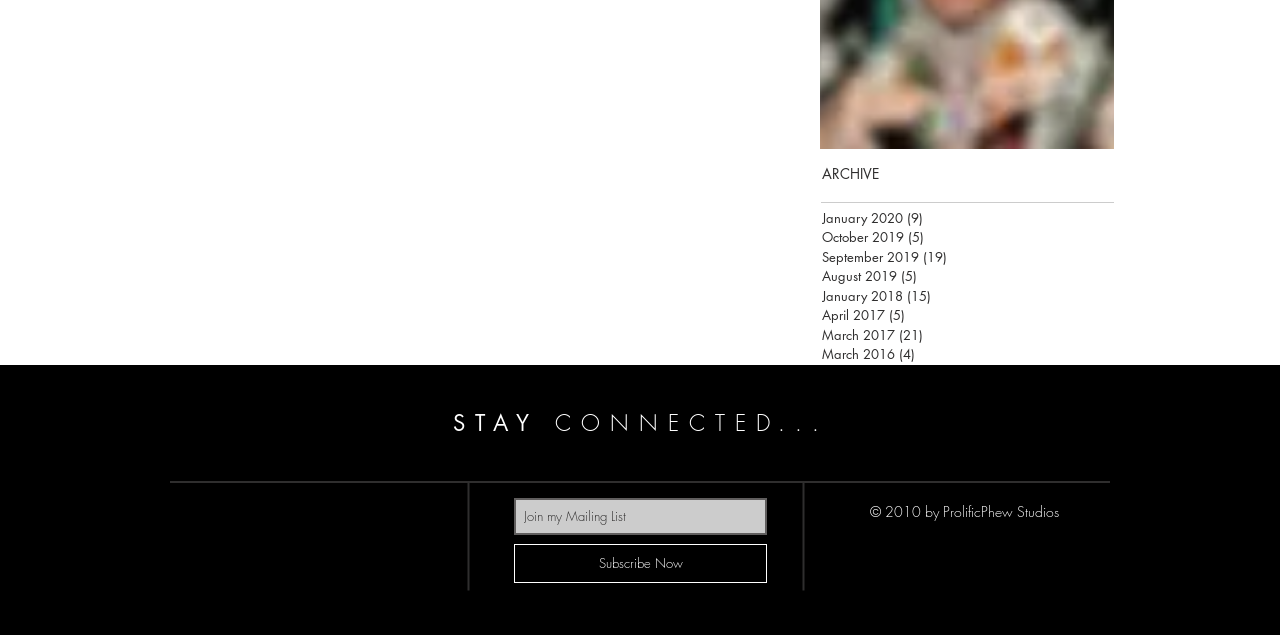Using the provided element description: "September 2019 (19) 19 posts", identify the bounding box coordinates. The coordinates should be four floats between 0 and 1 in the order [left, top, right, bottom].

[0.642, 0.42, 0.861, 0.451]